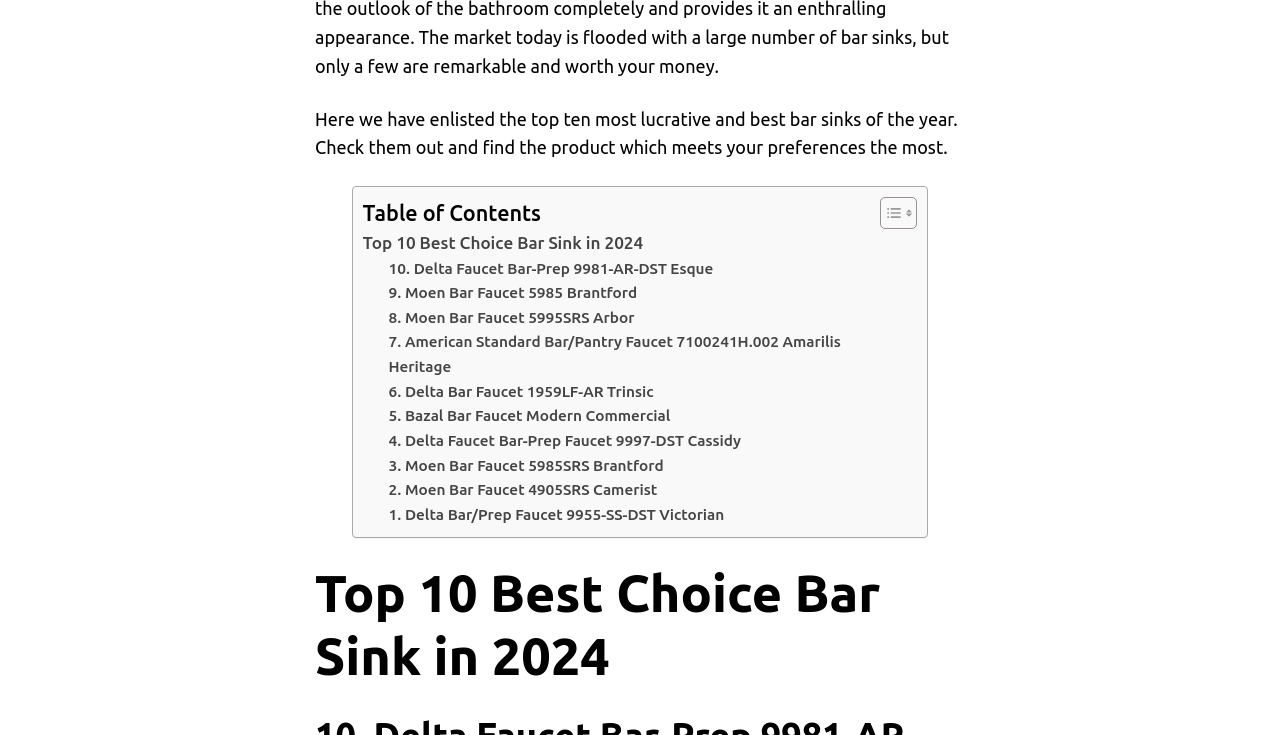Use one word or a short phrase to answer the question provided: 
What is the position of the 'Table of Contents'?

Above the list